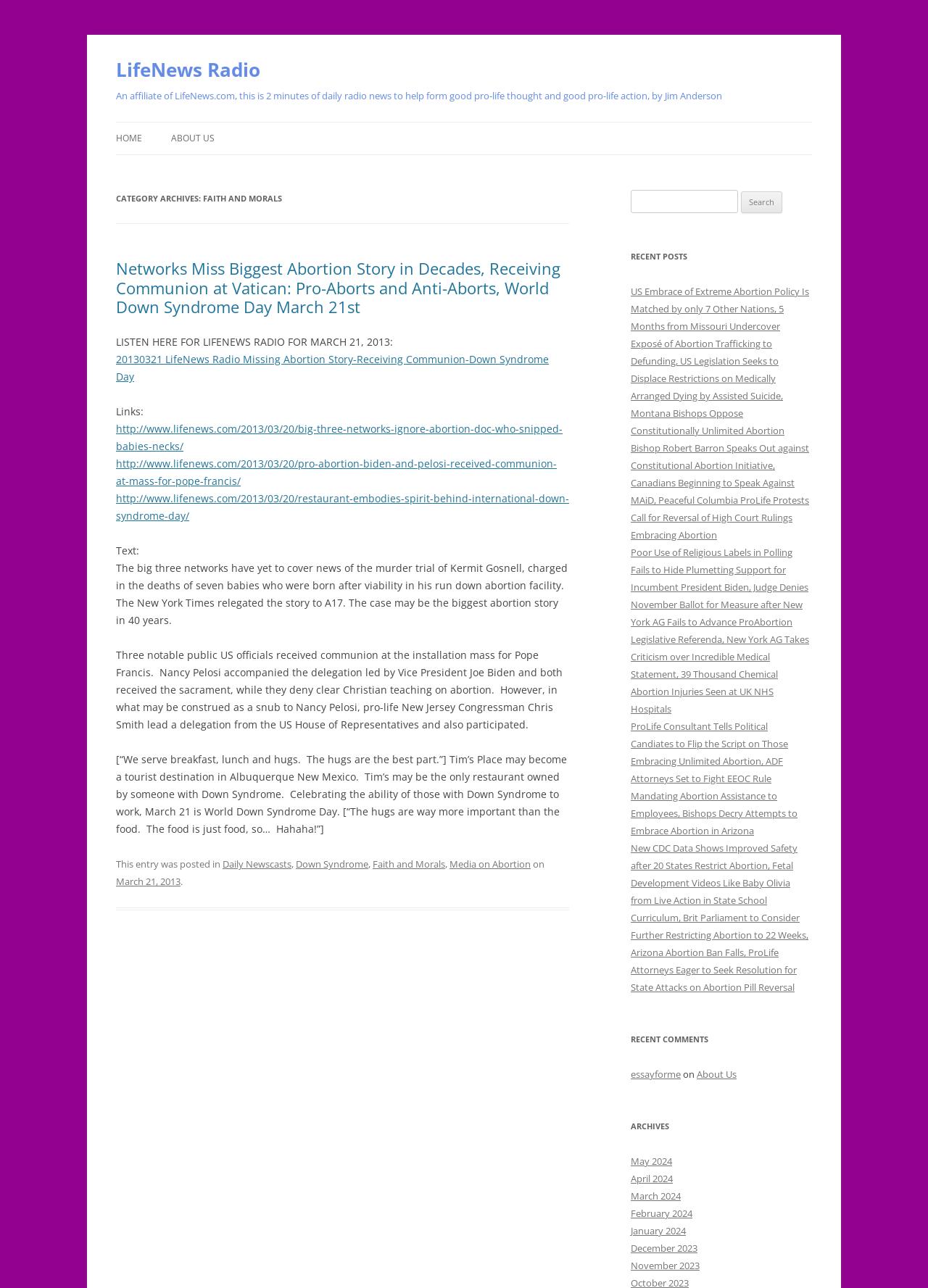Locate the bounding box coordinates of the element I should click to achieve the following instruction: "Listen to the LifeNews Radio for March 21, 2013".

[0.125, 0.274, 0.591, 0.298]